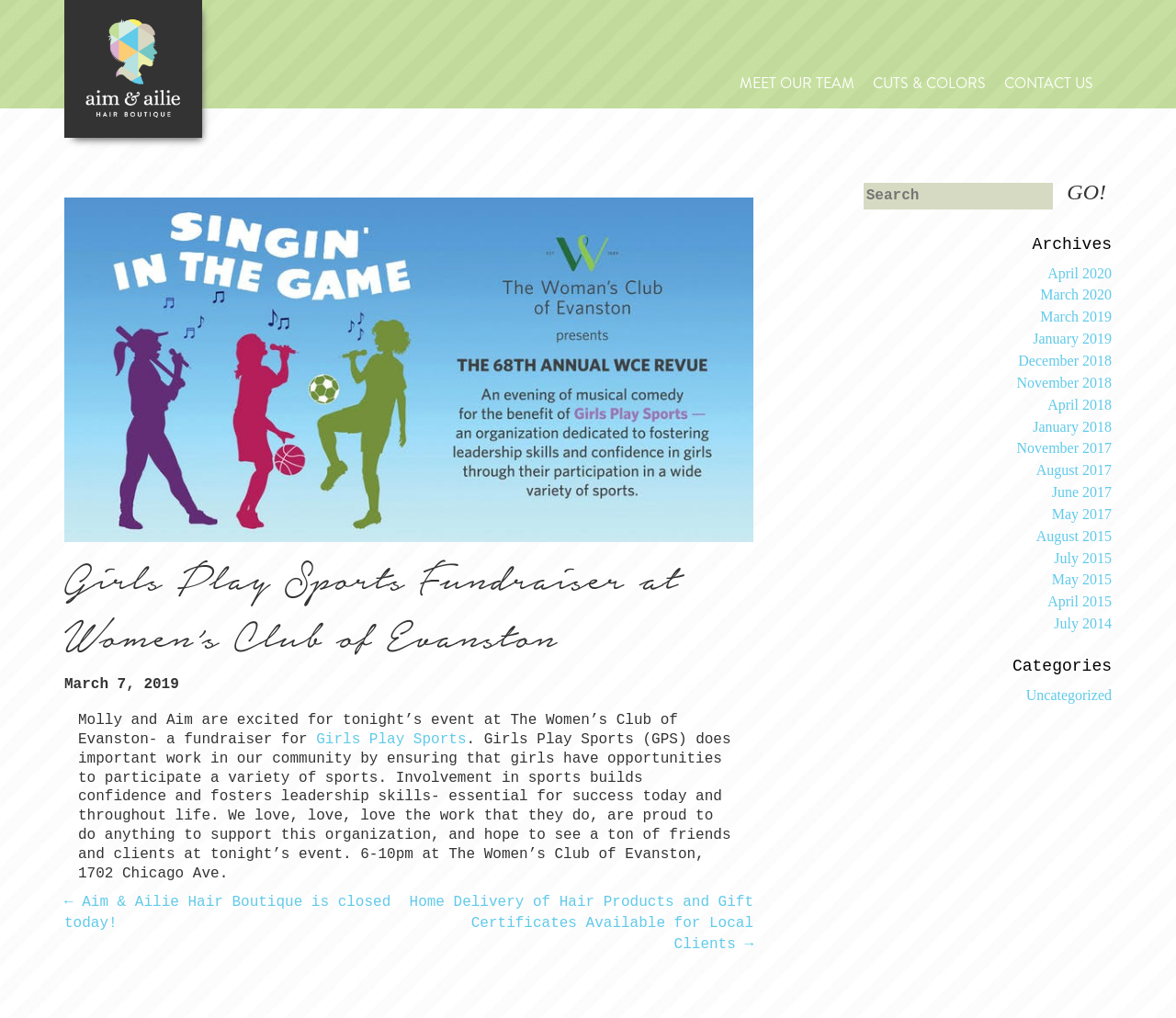Please analyze the image and provide a thorough answer to the question:
What is the name of the organization supported by the event?

The organization supported by the event is Girls Play Sports, which is mentioned in the text 'Molly and Aim are excited for tonight’s event at The Women’s Club of Evanston- a fundraiser for Girls Play Sports'.